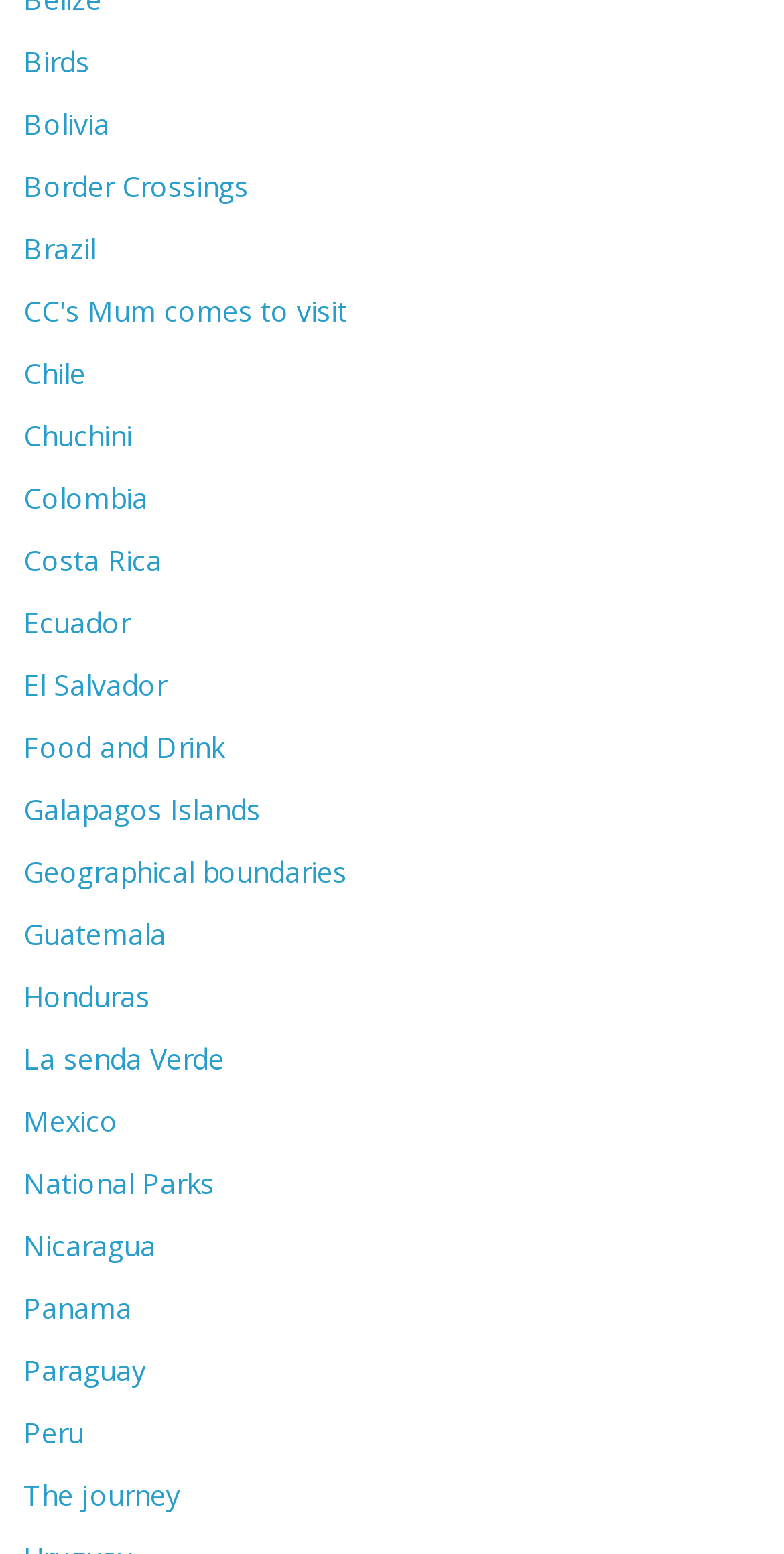Please locate the bounding box coordinates of the element that needs to be clicked to achieve the following instruction: "Explore Galapagos Islands". The coordinates should be four float numbers between 0 and 1, i.e., [left, top, right, bottom].

[0.03, 0.508, 0.333, 0.533]